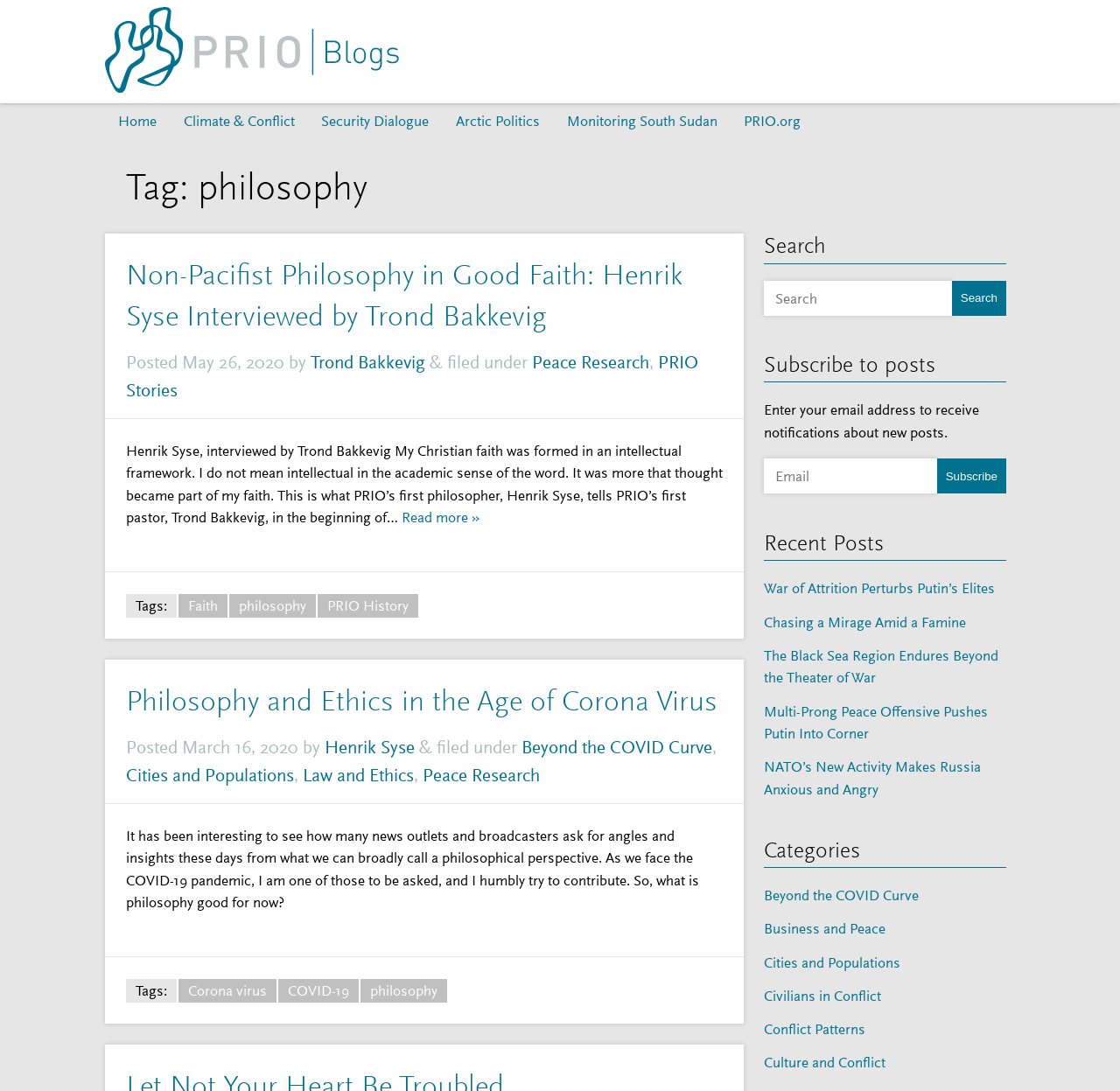Highlight the bounding box coordinates of the region I should click on to meet the following instruction: "Click on the 'Home' link".

[0.094, 0.095, 0.152, 0.129]